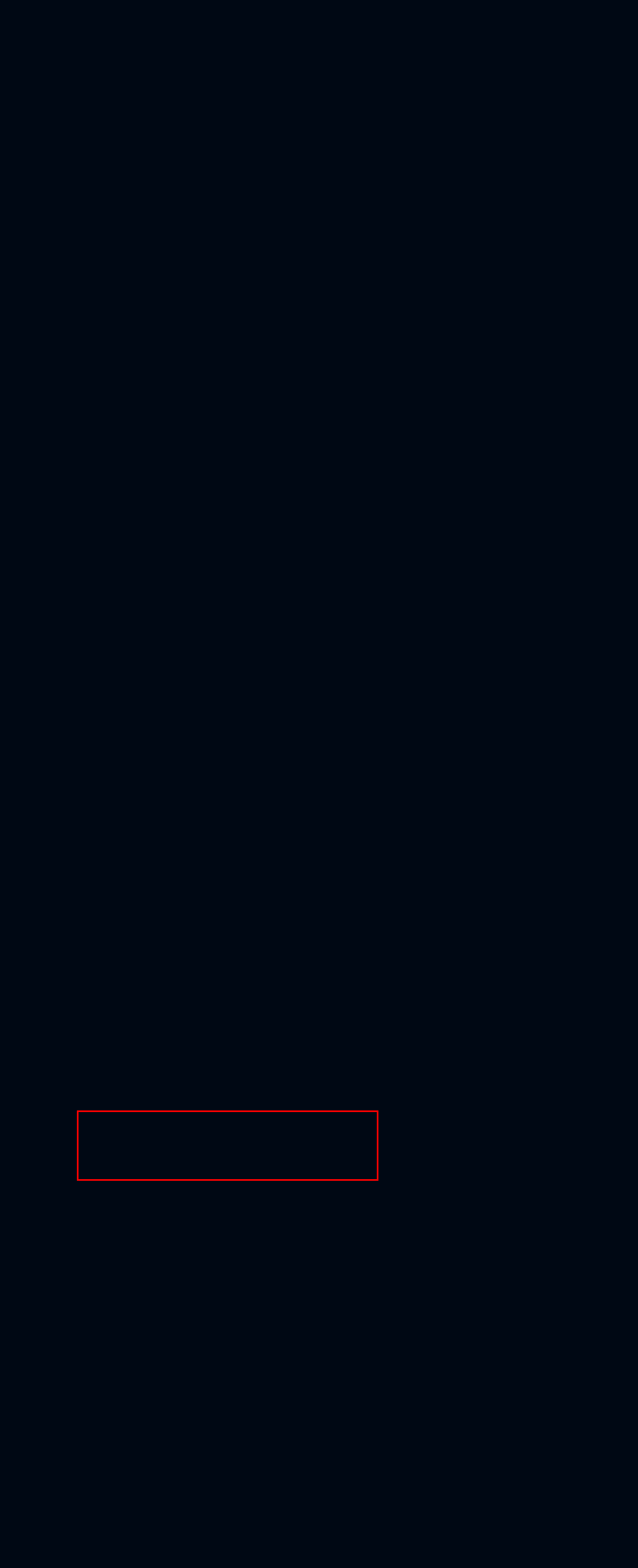Given a webpage screenshot with a red bounding box around a UI element, choose the webpage description that best matches the new webpage after clicking the element within the bounding box. Here are the candidates:
A. Health – No Green Economy
B. Auto – No Green Economy
C. Home Improvement – No Green Economy
D. Featured – No Green Economy
E. Internet – No Green Economy
F. Education – No Green Economy
G. Gaming – No Green Economy
H. Marketing – No Green Economy

C